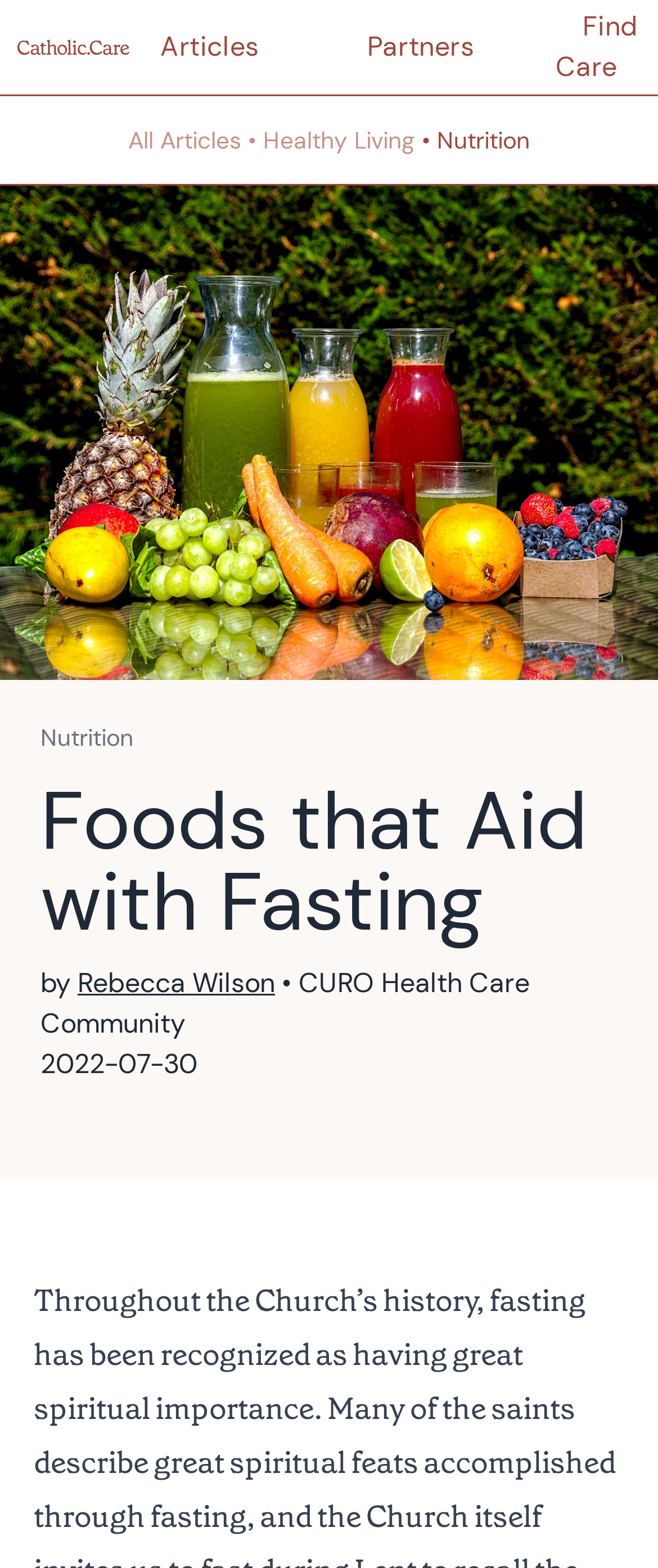Determine the bounding box coordinates of the section to be clicked to follow the instruction: "Read the 'Foods that Aid with Fasting' article". The coordinates should be given as four float numbers between 0 and 1, formatted as [left, top, right, bottom].

[0.062, 0.498, 0.938, 0.602]